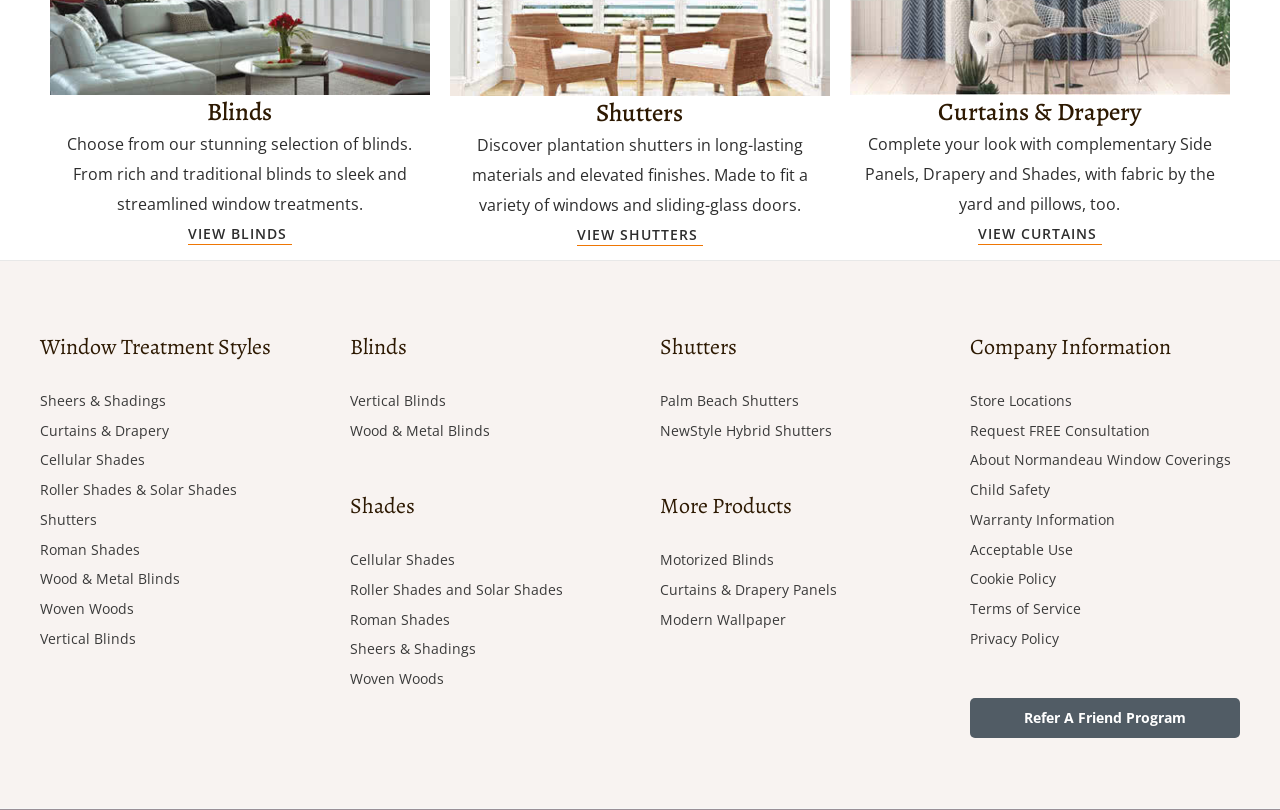Locate the bounding box coordinates of the clickable area needed to fulfill the instruction: "Refer a friend".

[0.8, 0.874, 0.927, 0.898]